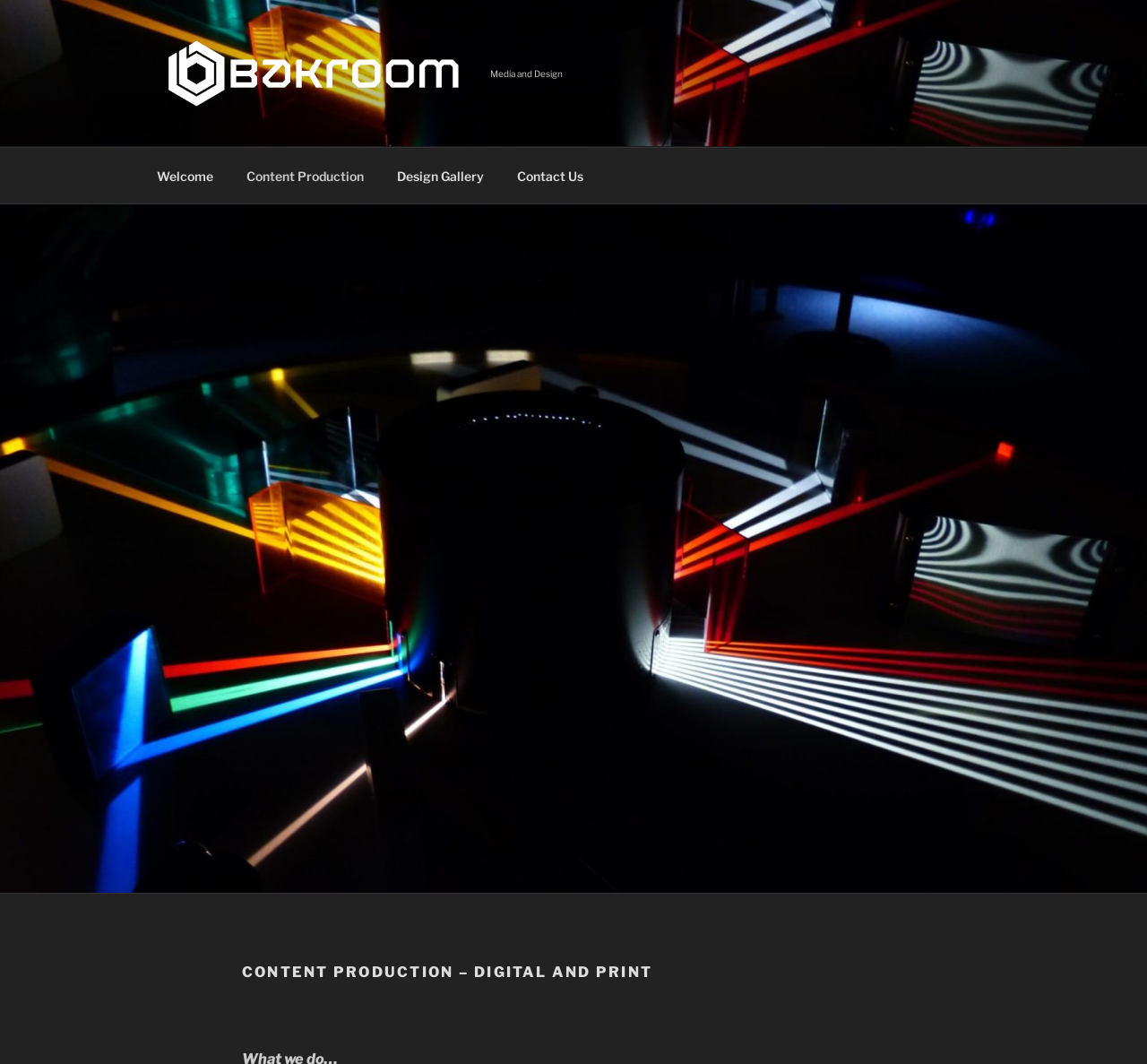Identify the text that serves as the heading for the webpage and generate it.

CONTENT PRODUCTION – DIGITAL AND PRINT